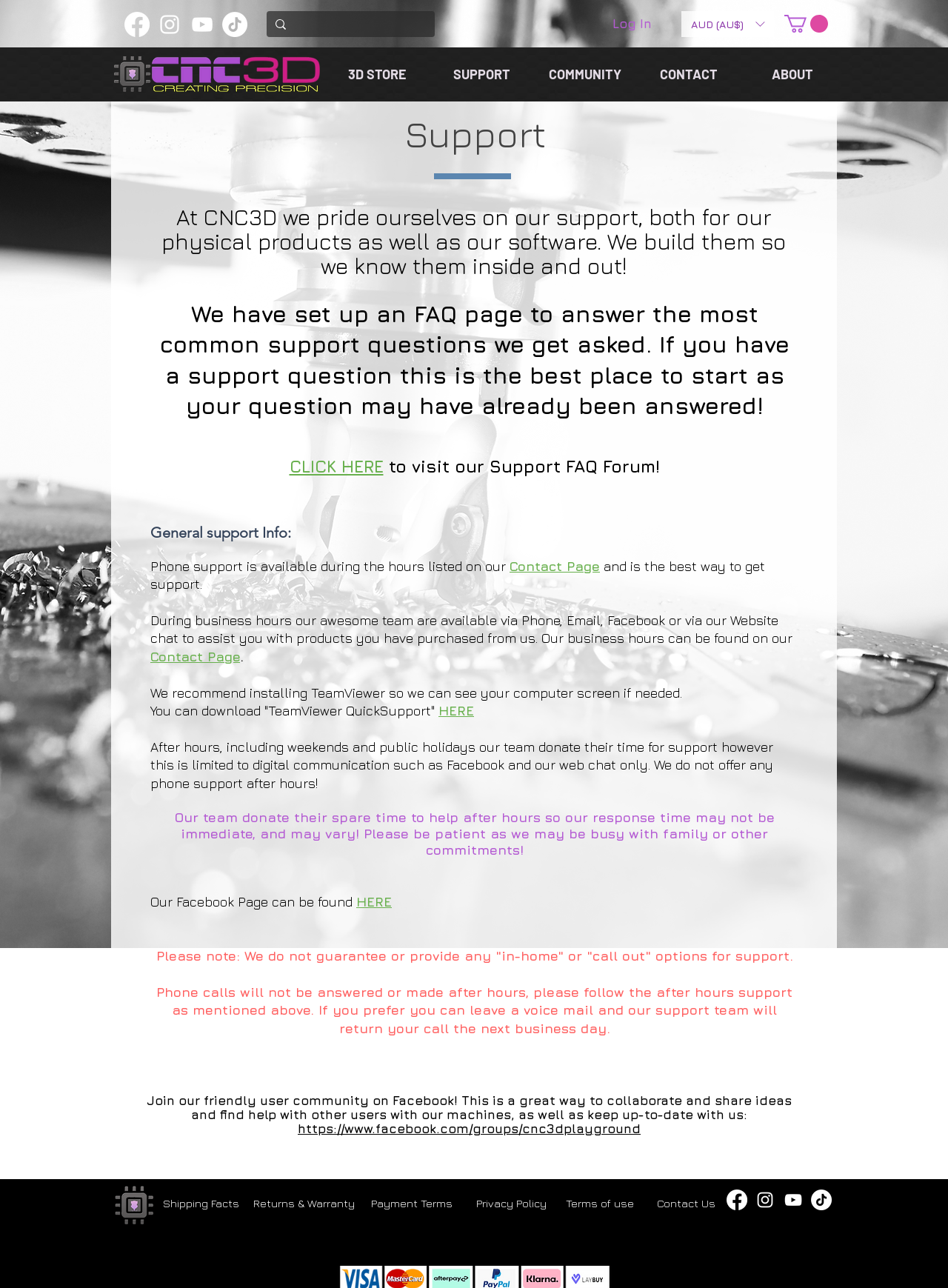What are the available channels for after-hours support?
Please answer the question with as much detail as possible using the screenshot.

After hours, including weekends and public holidays, users can get support through digital communication channels such as Facebook and the website's web chat, but phone support is not available.